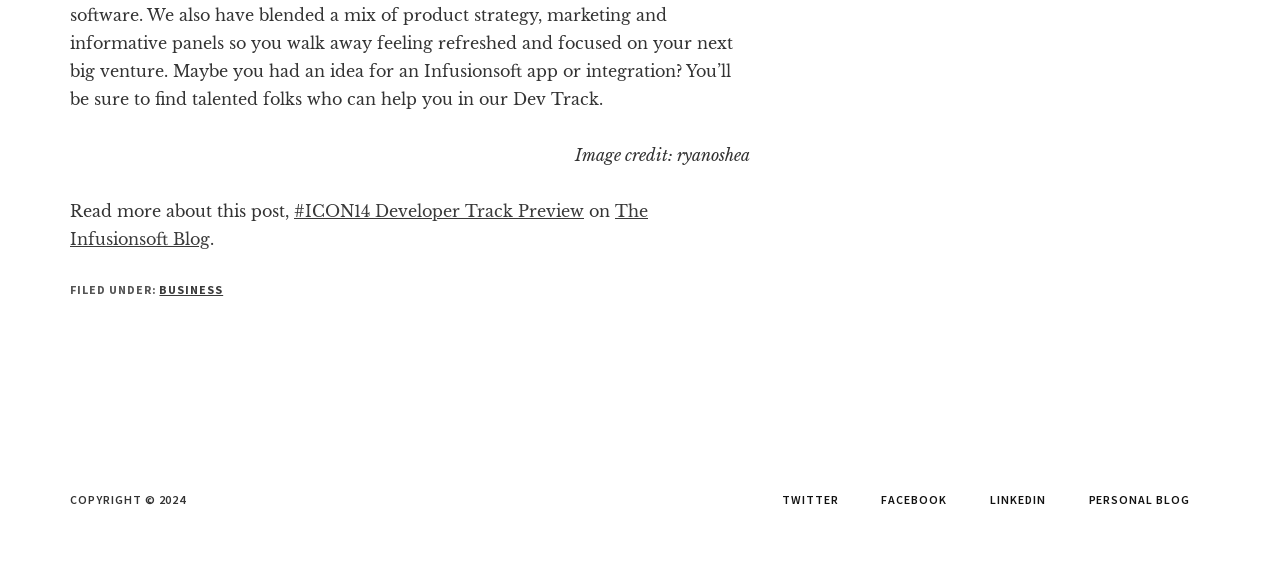Determine the bounding box coordinates in the format (top-left x, top-left y, bottom-right x, bottom-right y). Ensure all values are floating point numbers between 0 and 1. Identify the bounding box of the UI element described by: Personal Blog

[0.835, 0.863, 0.945, 0.9]